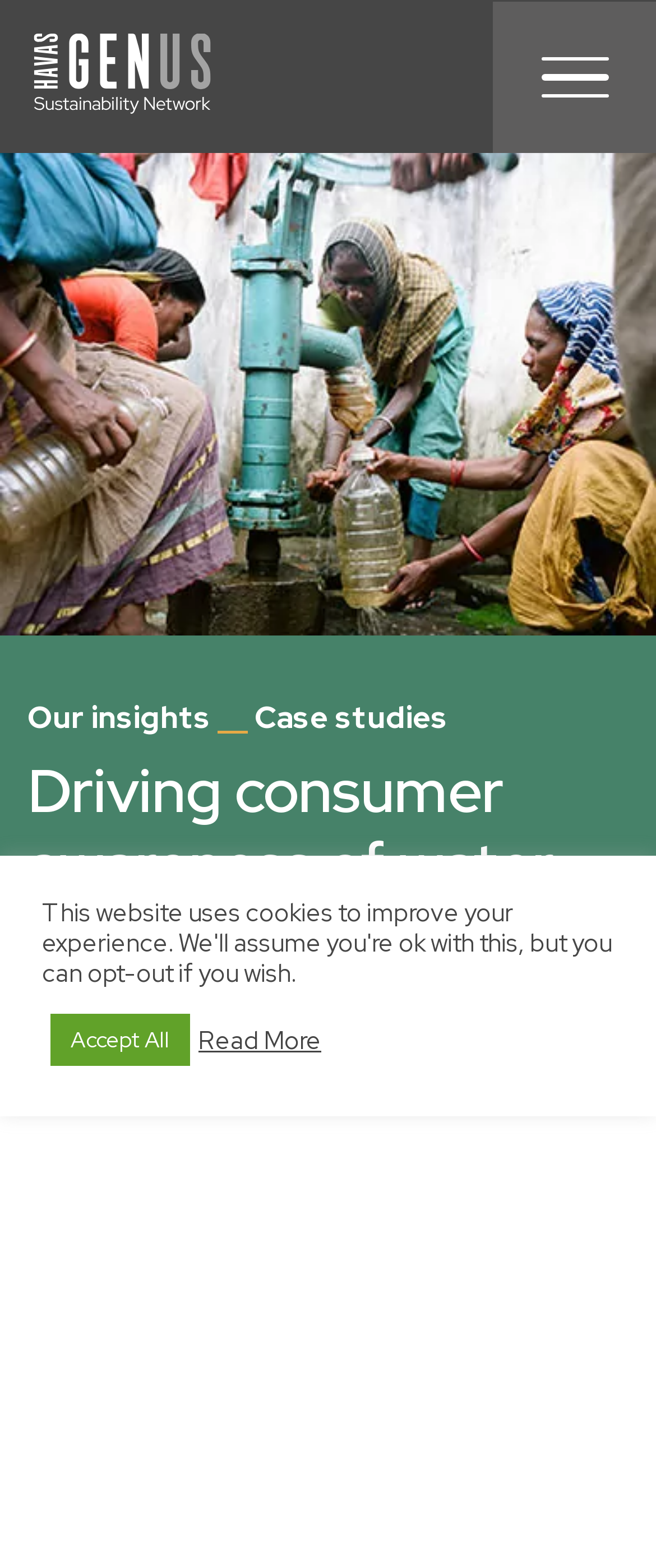Provide a thorough description of this webpage.

The webpage is about a case study on driving consumer awareness of water scarcity, specifically for the client Finish. At the top left corner, there is a logo of Havas Genus, which is a link. On the top right corner, there is a menu link. Below the menu, there are three links: "Our insights", a separator, and "Case studies".

The main content of the webpage is divided into sections. The first section has a heading "Driving consumer awareness of water scarcity" and features a large image of a woman filling up a bottle of water in a village, which spans the entire width of the page.

Below the image, there are three headings: "Client – Finish", "Challenge and approach", and an unspecified section. The "Client – Finish" section is positioned at the top left of the content area, while the "Challenge and approach" section is below it.

At the bottom of the page, there are two buttons: "Accept All" on the left and "Read More" on the right. The "Read More" button is positioned slightly to the right of the center of the page.